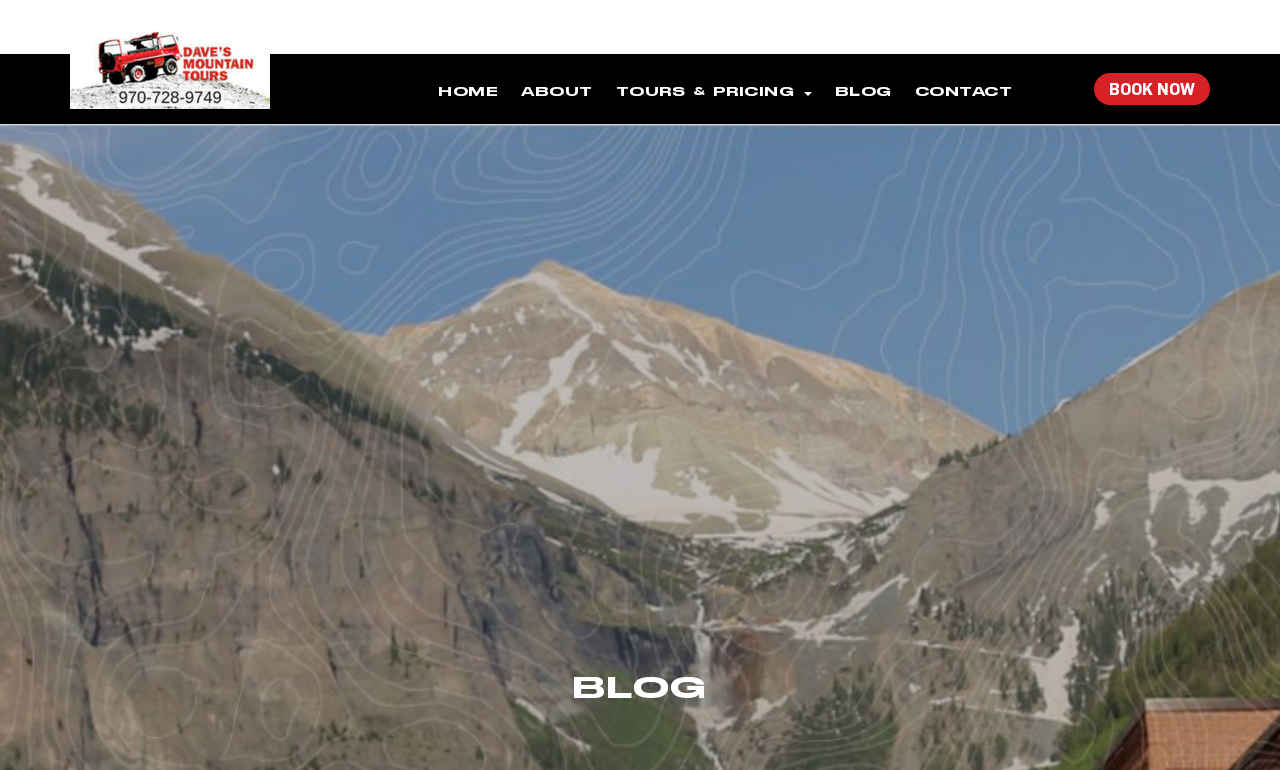For the given element description TOURS & PRICING, determine the bounding box coordinates of the UI element. The coordinates should follow the format (top-left x, top-left y, bottom-right x, bottom-right y) and be within the range of 0 to 1.

[0.473, 0.083, 0.642, 0.156]